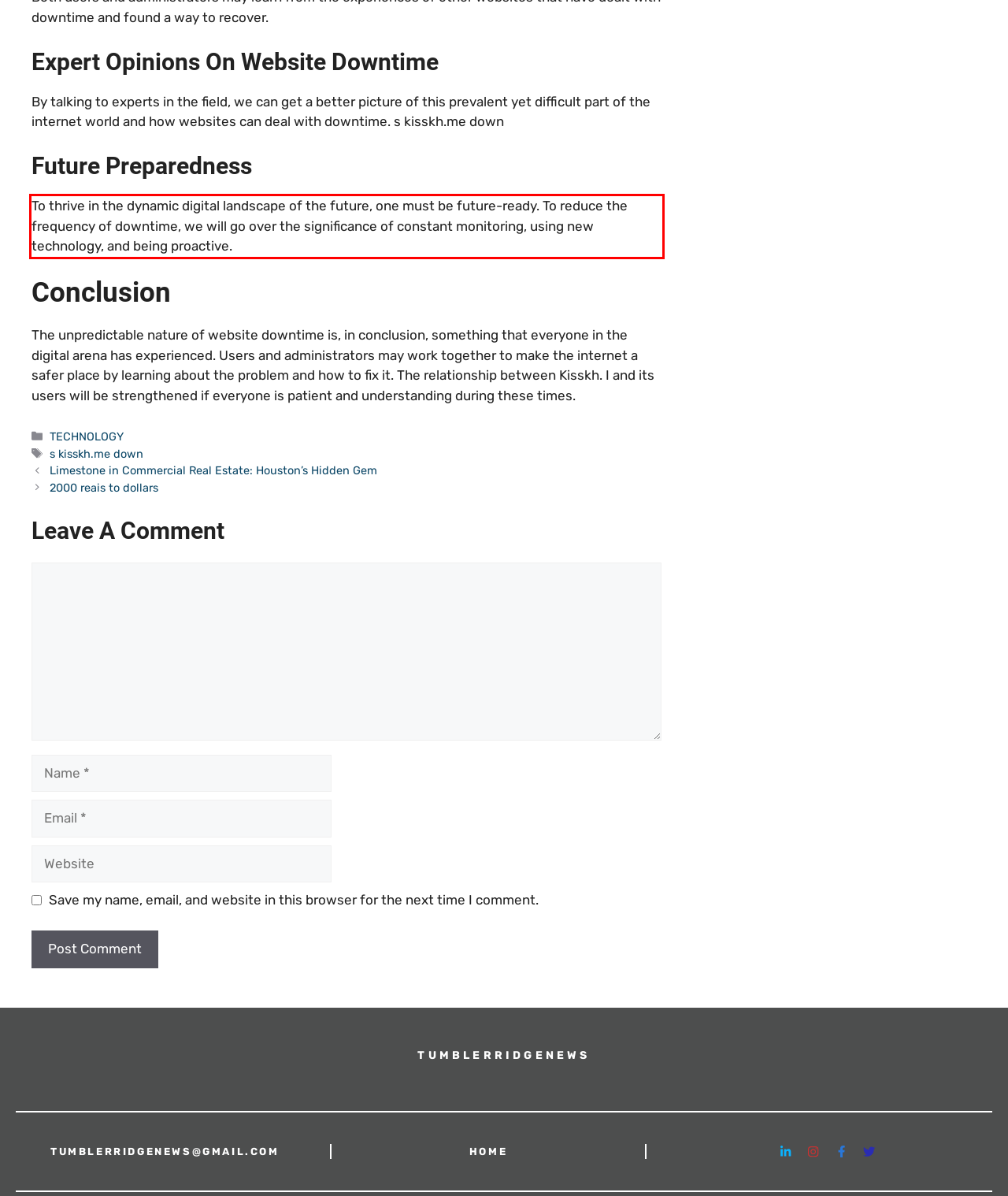The screenshot you have been given contains a UI element surrounded by a red rectangle. Use OCR to read and extract the text inside this red rectangle.

To thrive in the dynamic digital landscape of the future, one must be future-ready. To reduce the frequency of downtime, we will go over the significance of constant monitoring, using new technology, and being proactive.